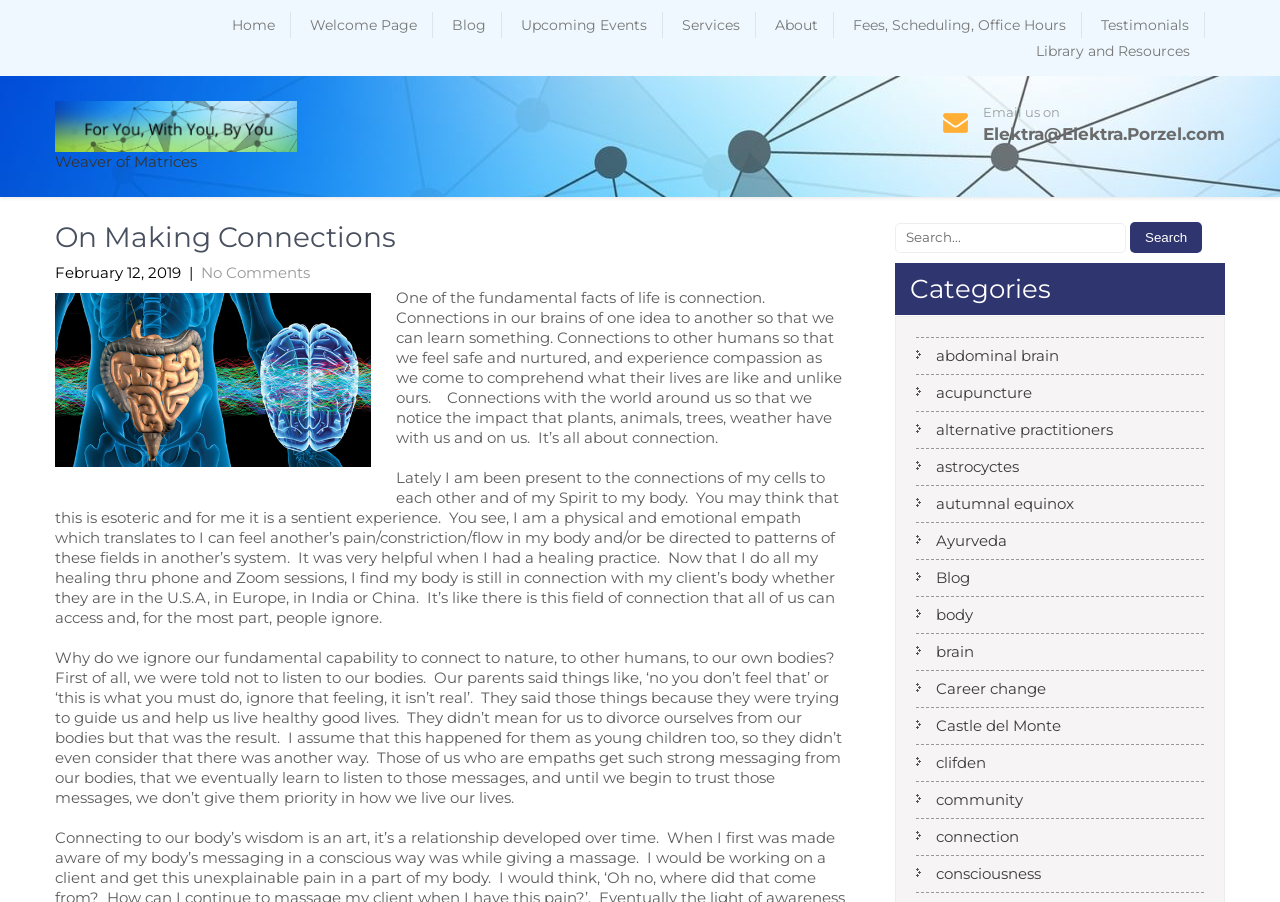What is the email address to contact the website owner?
Please provide a detailed answer to the question.

I looked at the bottom-right corner of the webpage, where it says 'Email us on' followed by the email address 'Elektra@Elektra.Porzel.com'.